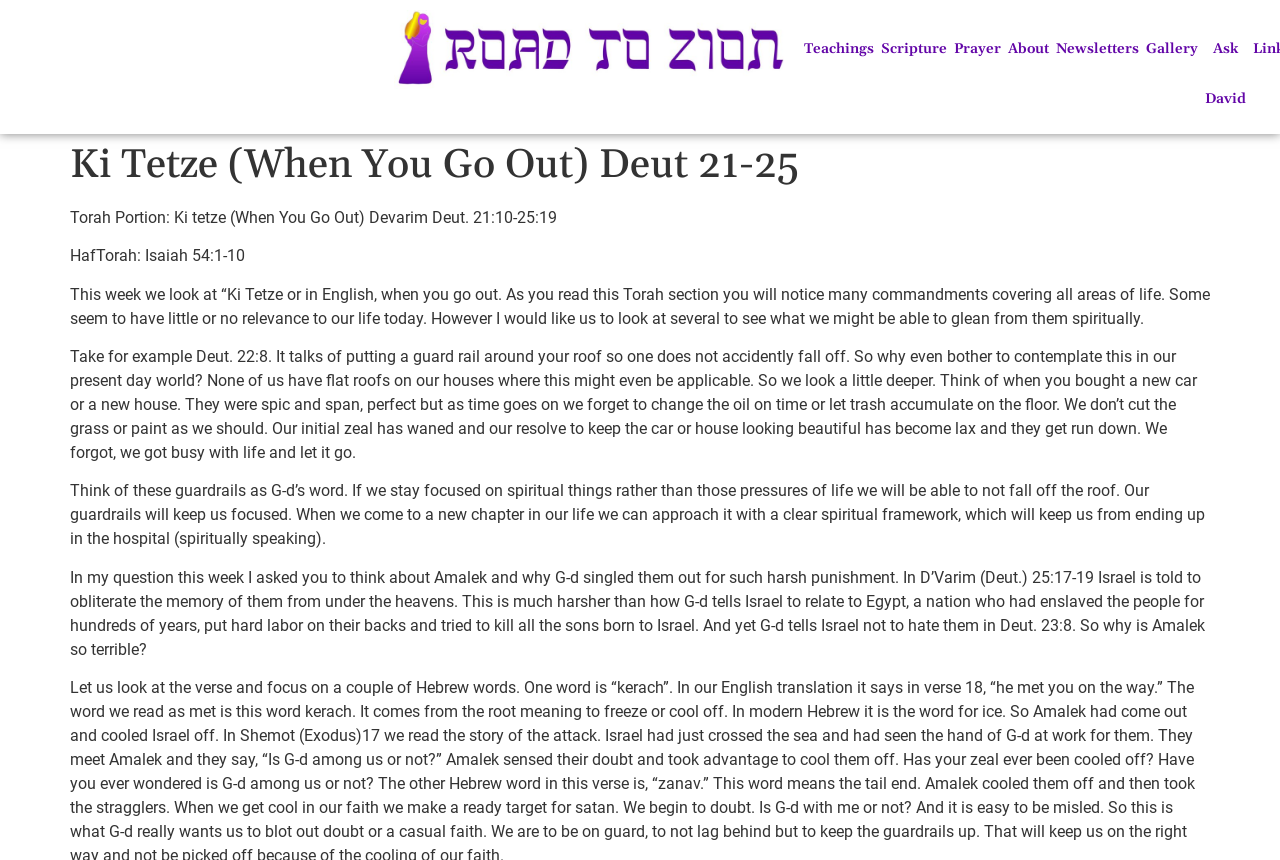Respond to the question below with a concise word or phrase:
What is the spiritual lesson from Deut. 22:8?

Stay focused on spiritual things